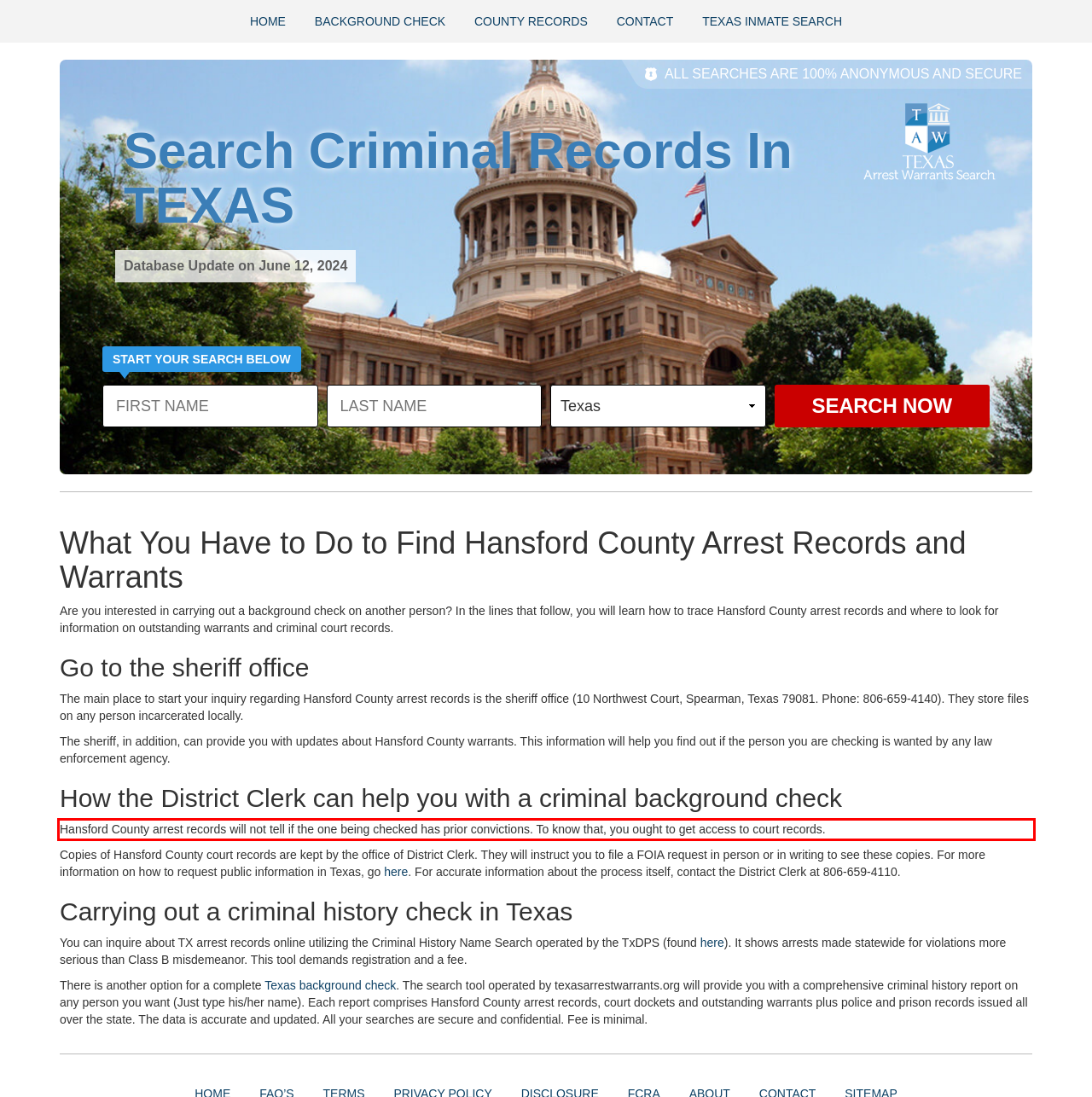Observe the screenshot of the webpage, locate the red bounding box, and extract the text content within it.

Hansford County arrest records will not tell if the one being checked has prior convictions. To know that, you ought to get access to court records.